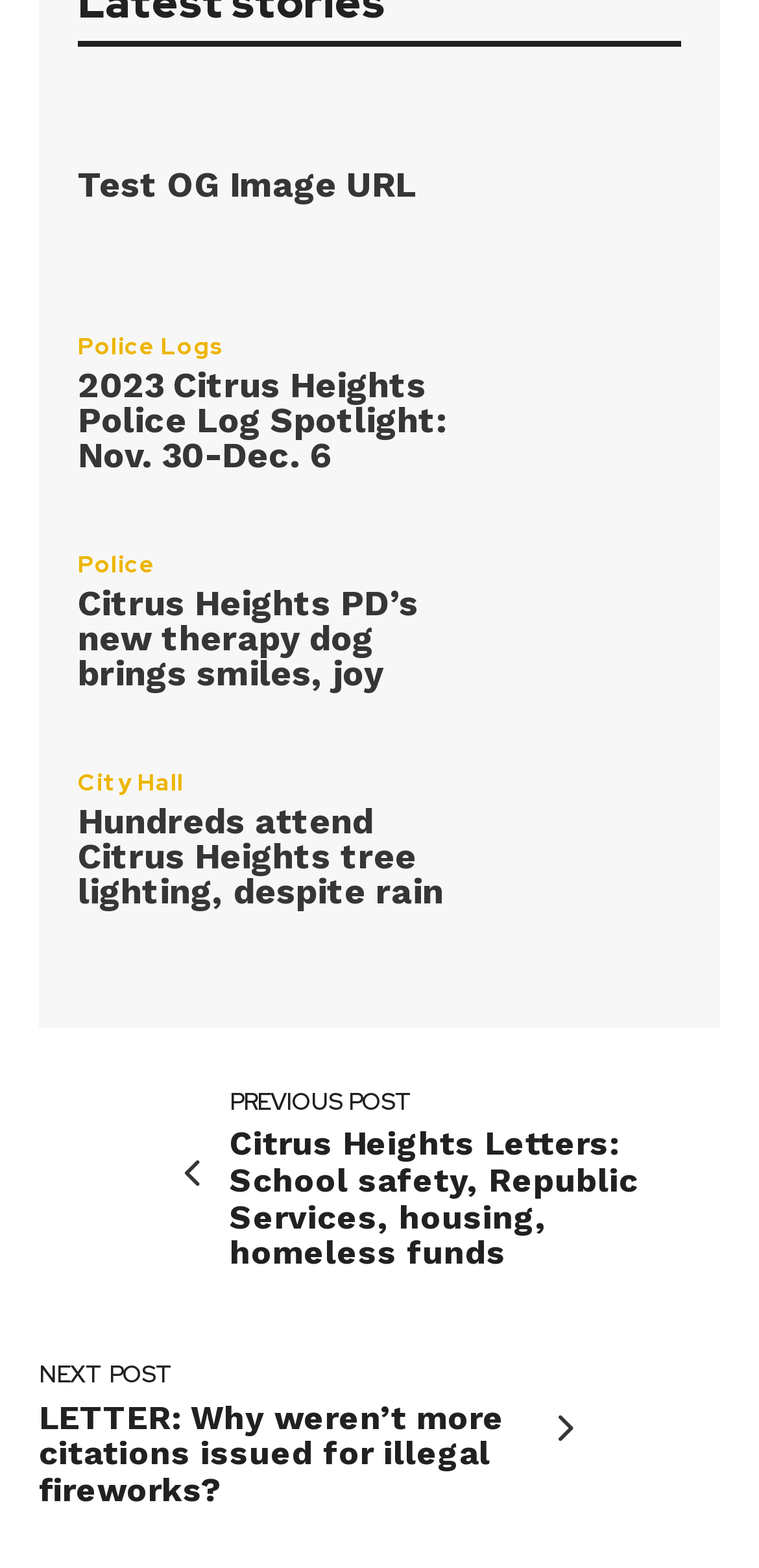Can you identify the bounding box coordinates of the clickable region needed to carry out this instruction: 'Read the article about Citrus Heights PD’s new therapy dog'? The coordinates should be four float numbers within the range of 0 to 1, stated as [left, top, right, bottom].

[0.103, 0.371, 0.551, 0.442]